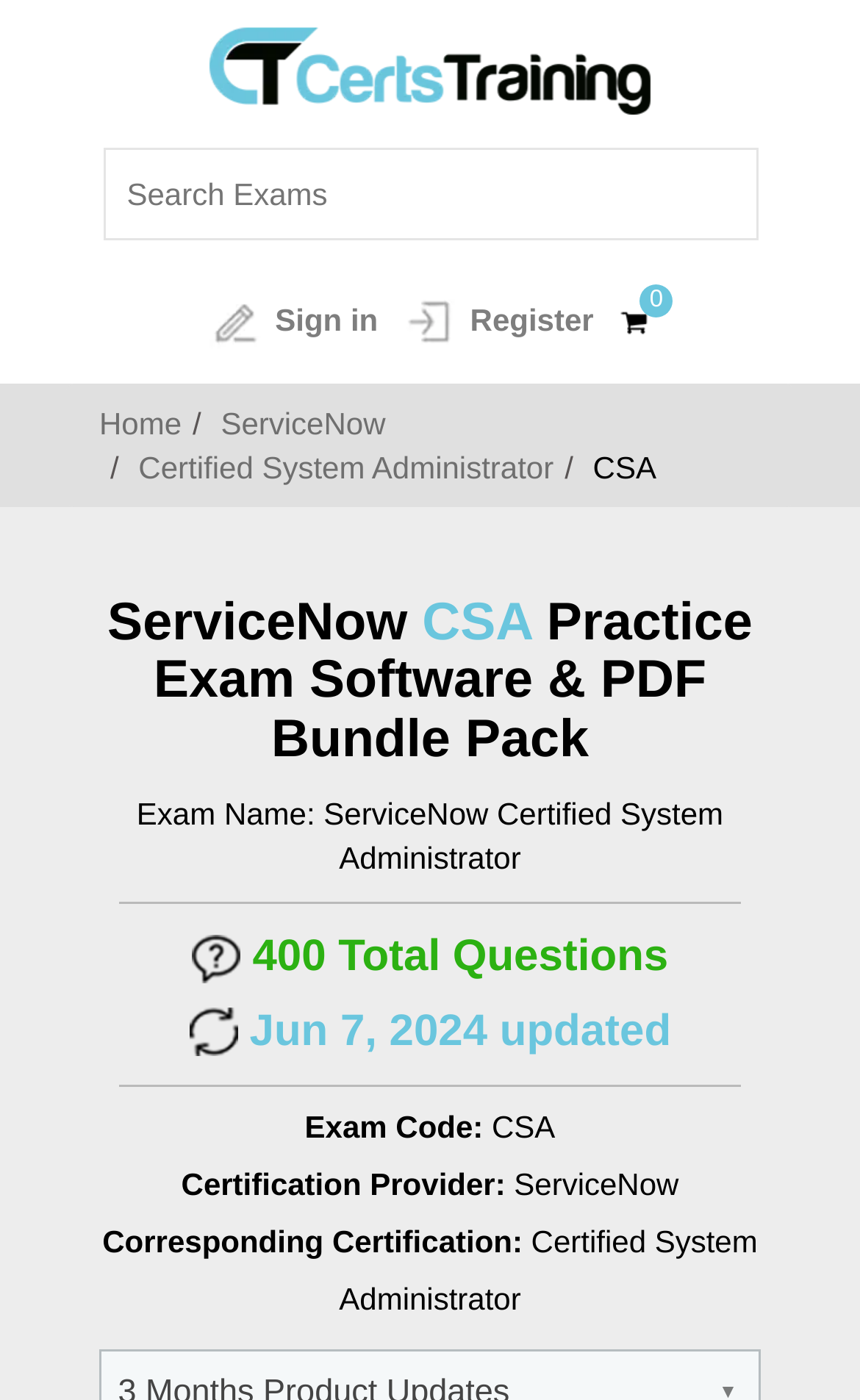Please locate the bounding box coordinates of the element's region that needs to be clicked to follow the instruction: "View ServiceNow CSA practice exam software". The bounding box coordinates should be provided as four float numbers between 0 and 1, i.e., [left, top, right, bottom].

[0.115, 0.425, 0.885, 0.55]